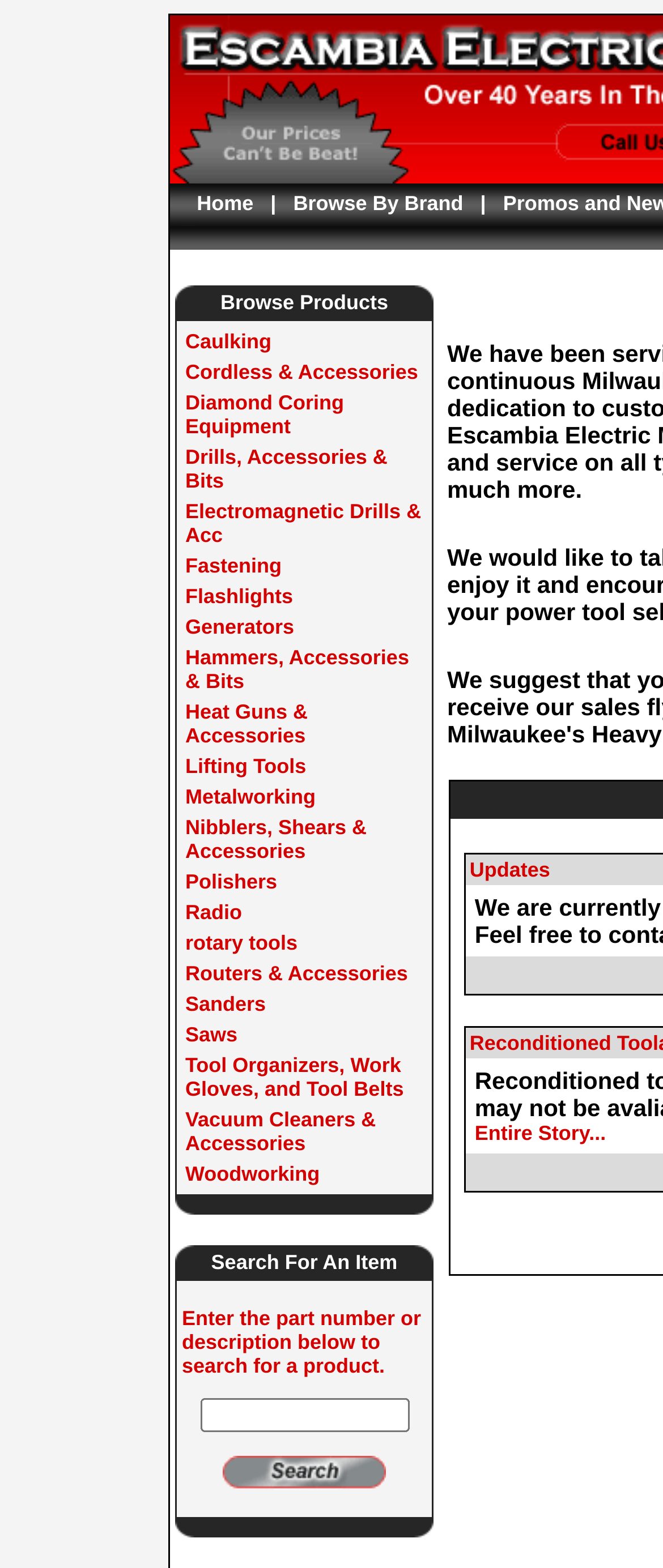Please identify the bounding box coordinates of the element's region that needs to be clicked to fulfill the following instruction: "Click on Home". The bounding box coordinates should consist of four float numbers between 0 and 1, i.e., [left, top, right, bottom].

[0.297, 0.122, 0.382, 0.137]